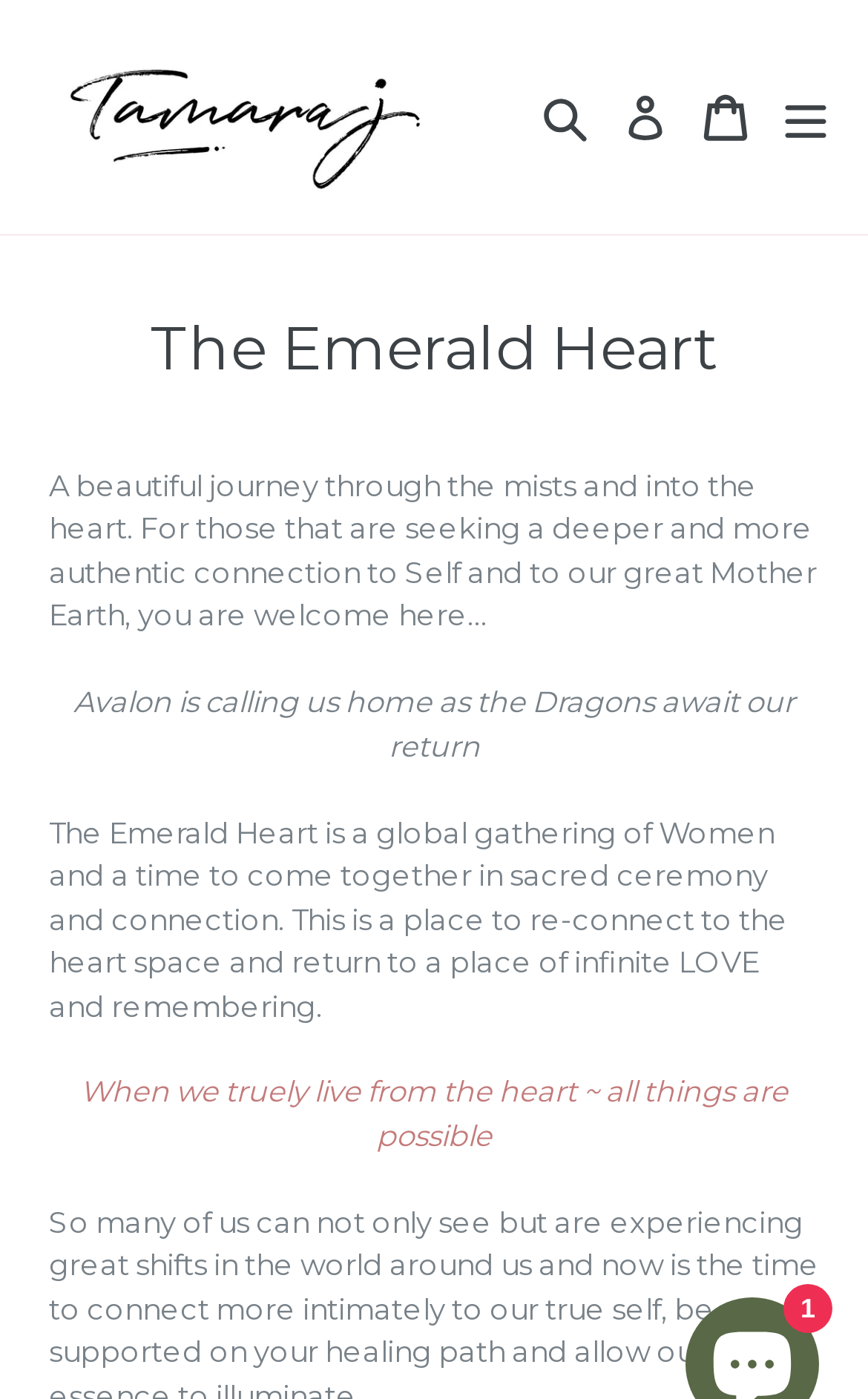From the element description Log in, predict the bounding box coordinates of the UI element. The coordinates must be specified in the format (top-left x, top-left y, bottom-right x, bottom-right y) and should be within the 0 to 1 range.

[0.703, 0.038, 0.785, 0.129]